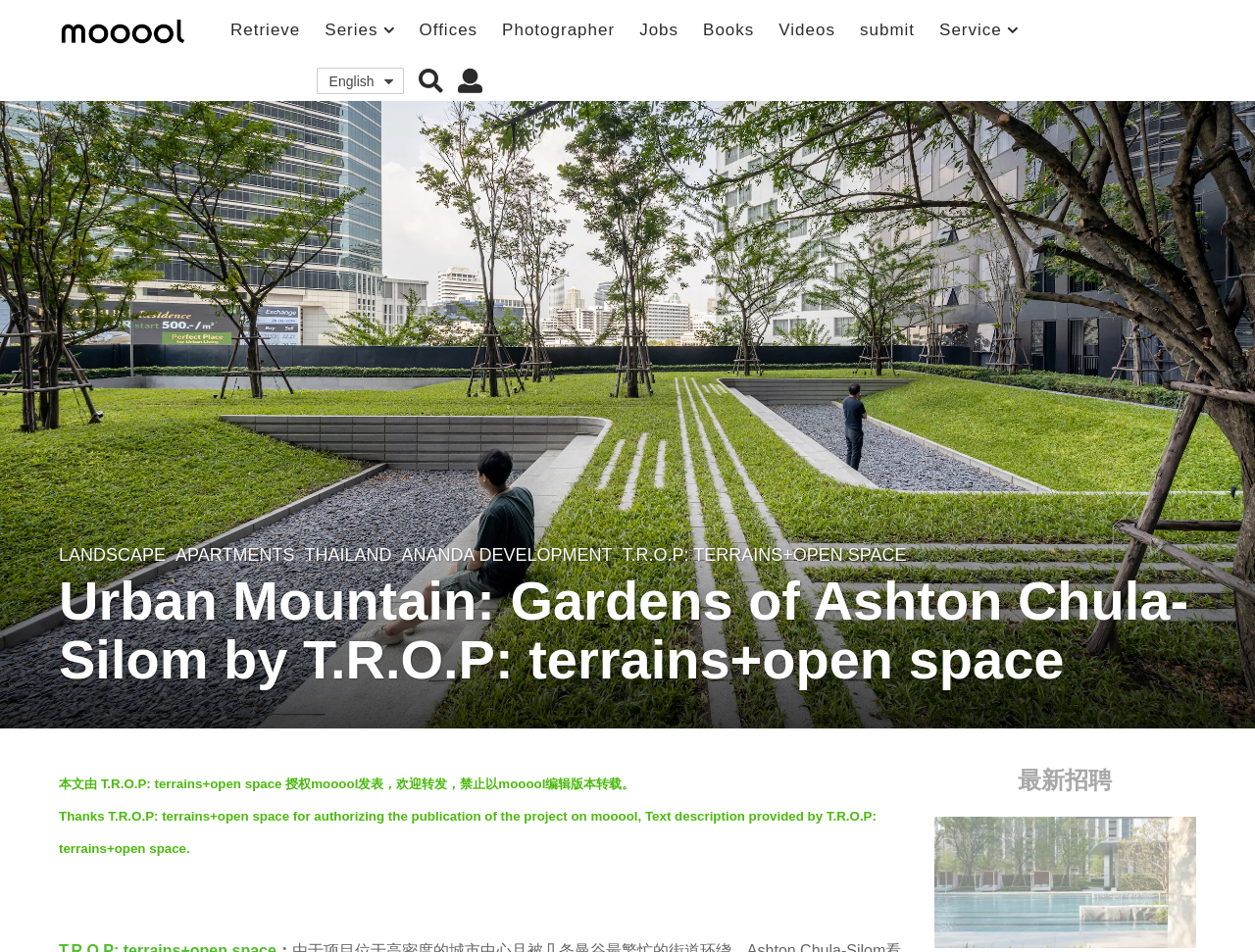Please extract and provide the main headline of the webpage.

Urban Mountain: Gardens of Ashton Chula-Silom by T.R.O.P: terrains+open space